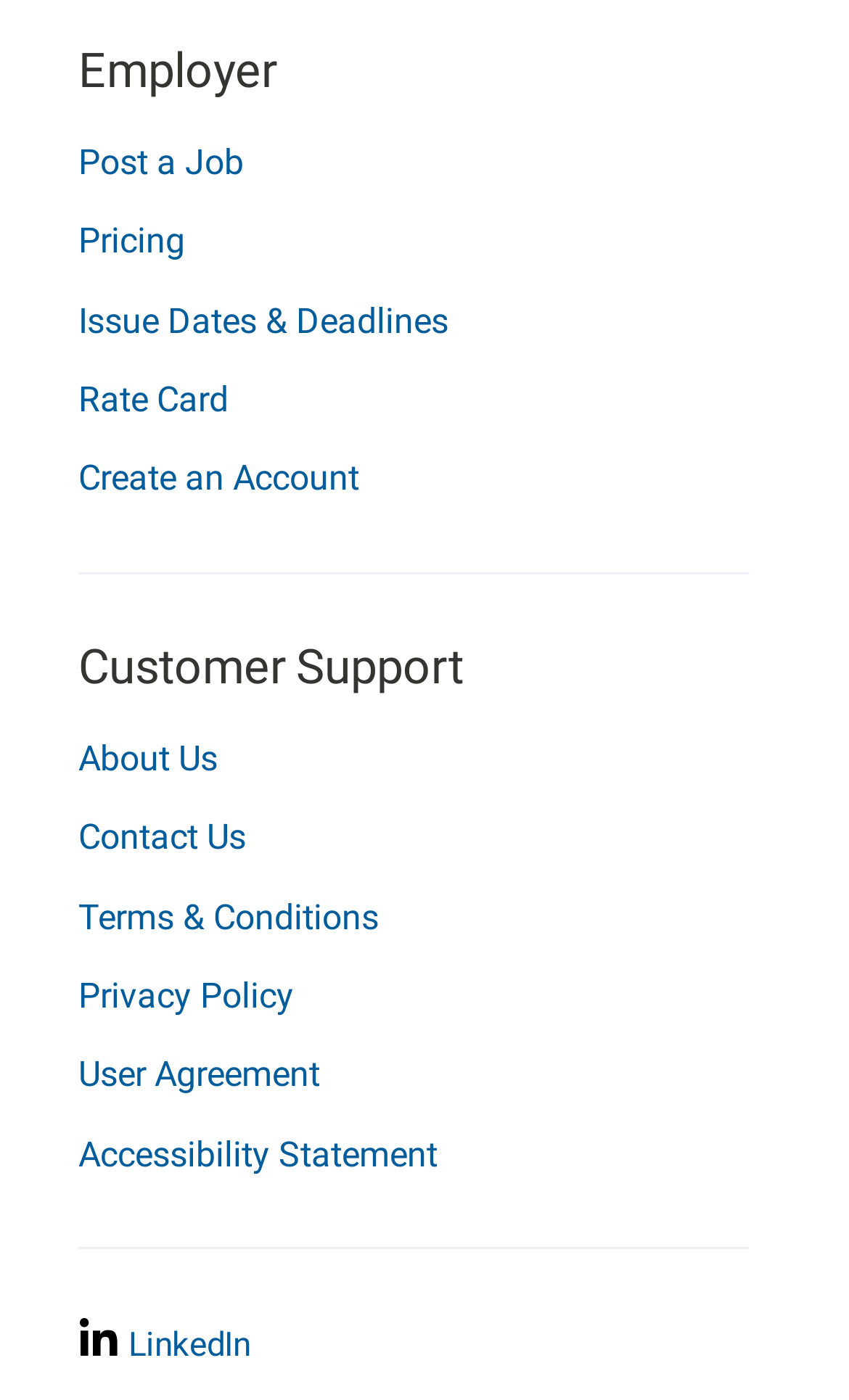How many links are there under the 'Customer Support' heading?
Using the image, respond with a single word or phrase.

5